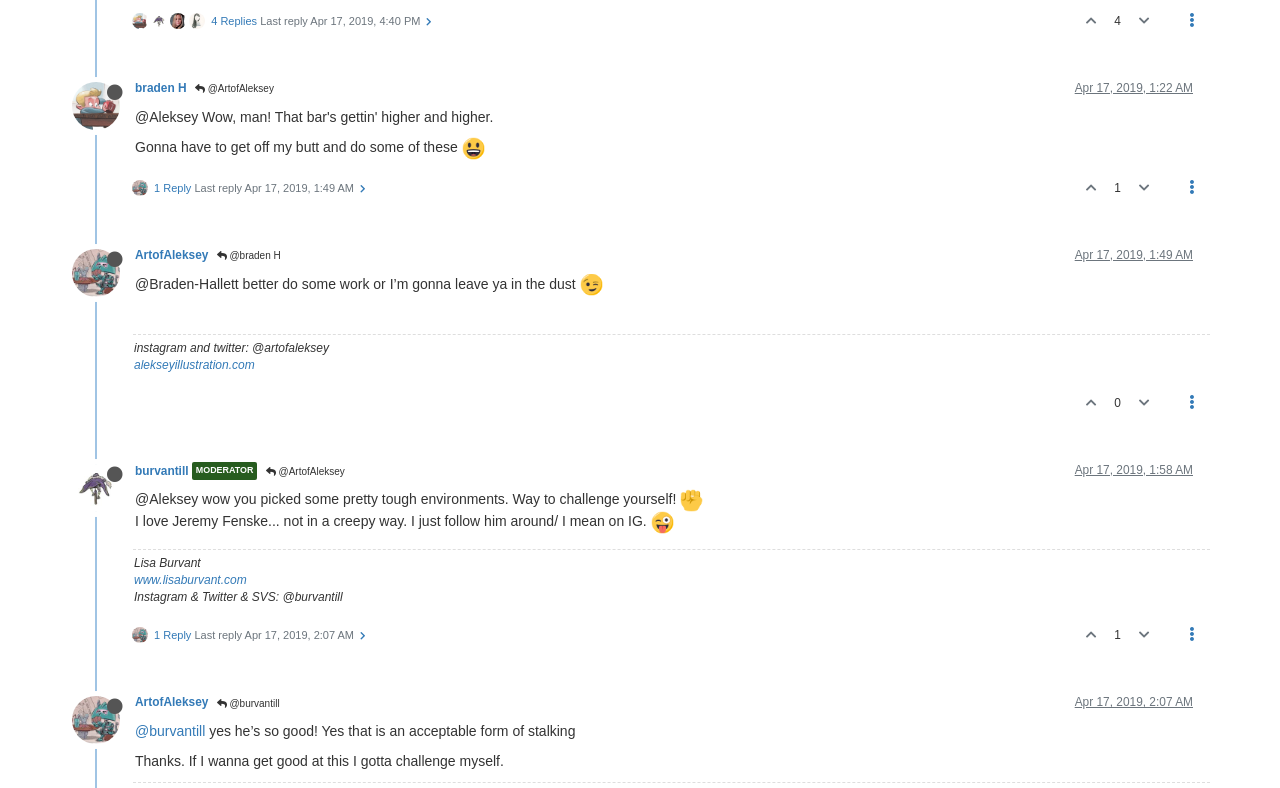What is the website of Lisa Burvant
Based on the image, answer the question in a detailed manner.

I found the website of Lisa Burvant by looking at the text 'www.lisaburvant.com' which is associated with the username 'Lisa Burvant'.